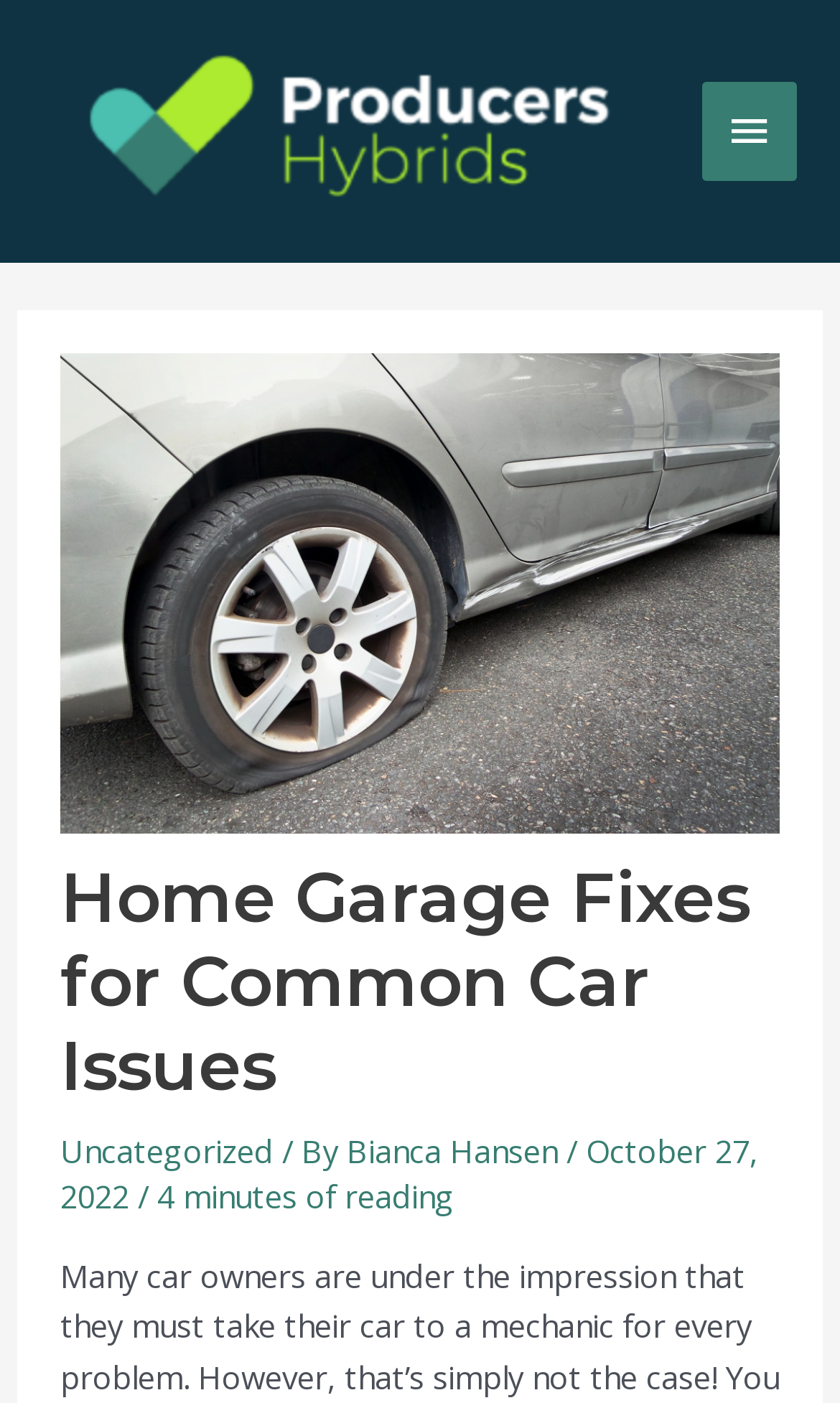Based on the element description: "Recipients", identify the bounding box coordinates for this UI element. The coordinates must be four float numbers between 0 and 1, listed as [left, top, right, bottom].

None